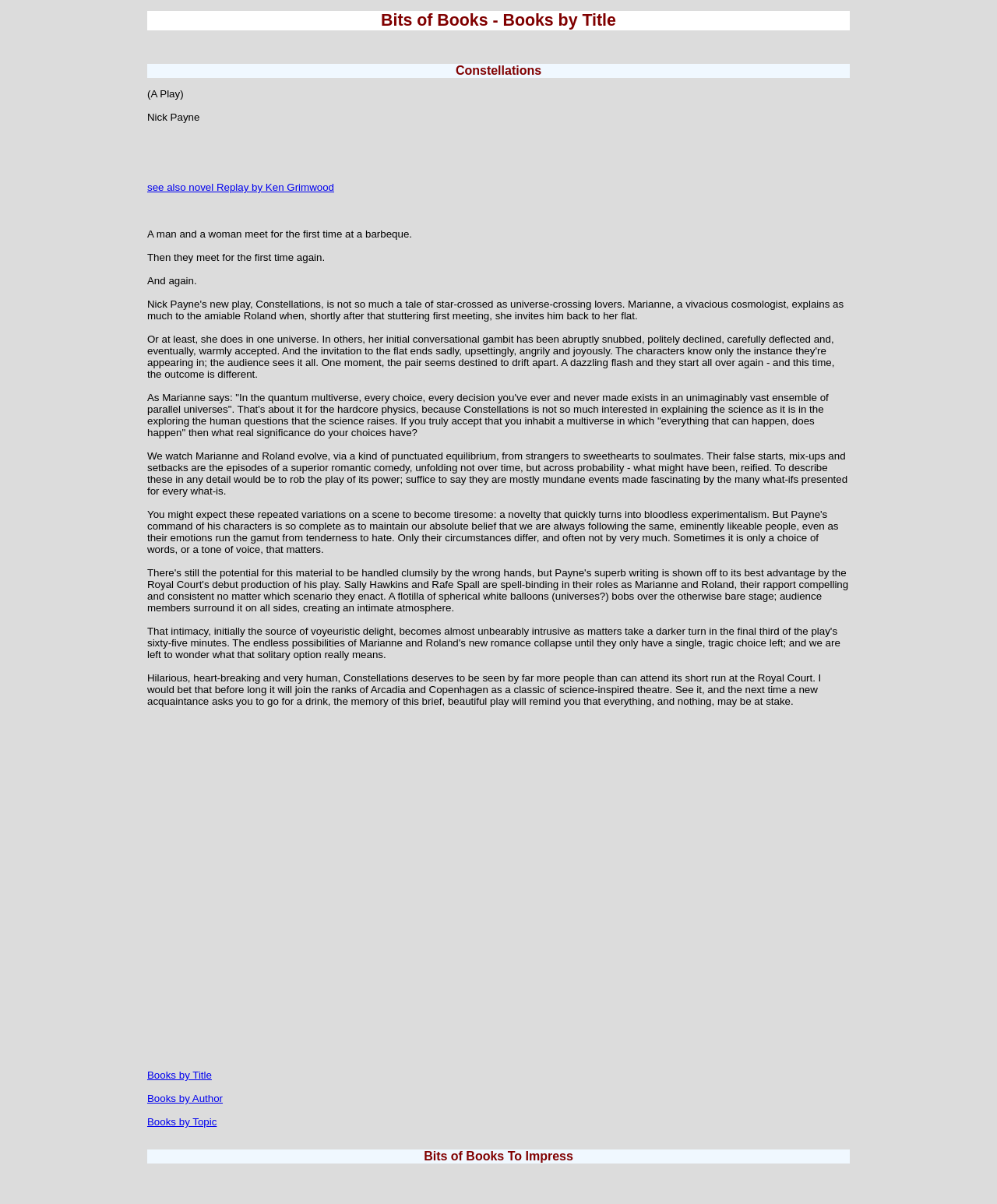By analyzing the image, answer the following question with a detailed response: Who is the author of the play?

The author of the play is mentioned in the text 'Nick Payne' which is placed below the title 'Constellations'.